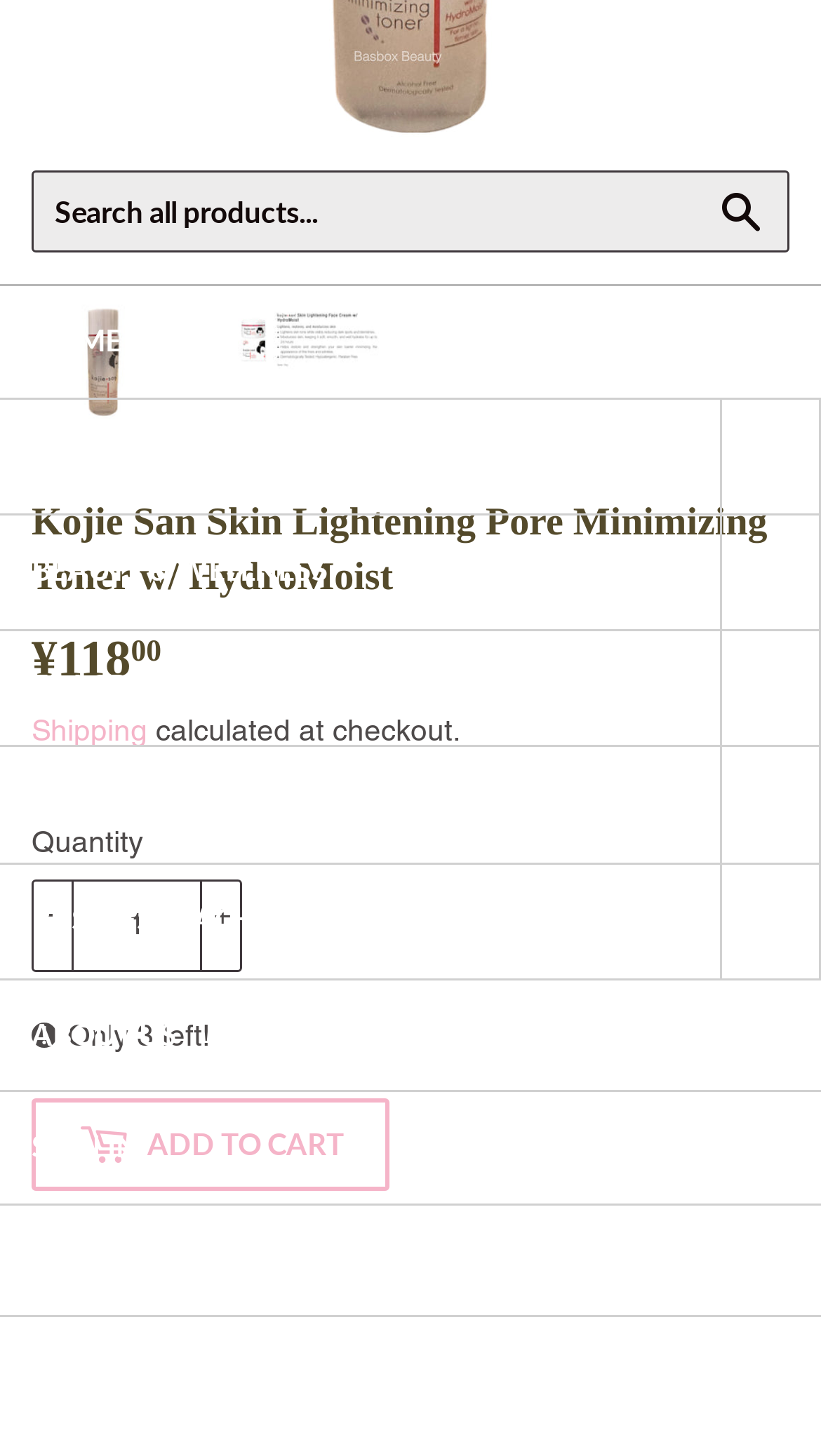Locate the bounding box coordinates of the element to click to perform the following action: 'Increase quantity'. The coordinates should be given as four float values between 0 and 1, in the form of [left, top, right, bottom].

[0.26, 0.615, 0.281, 0.639]